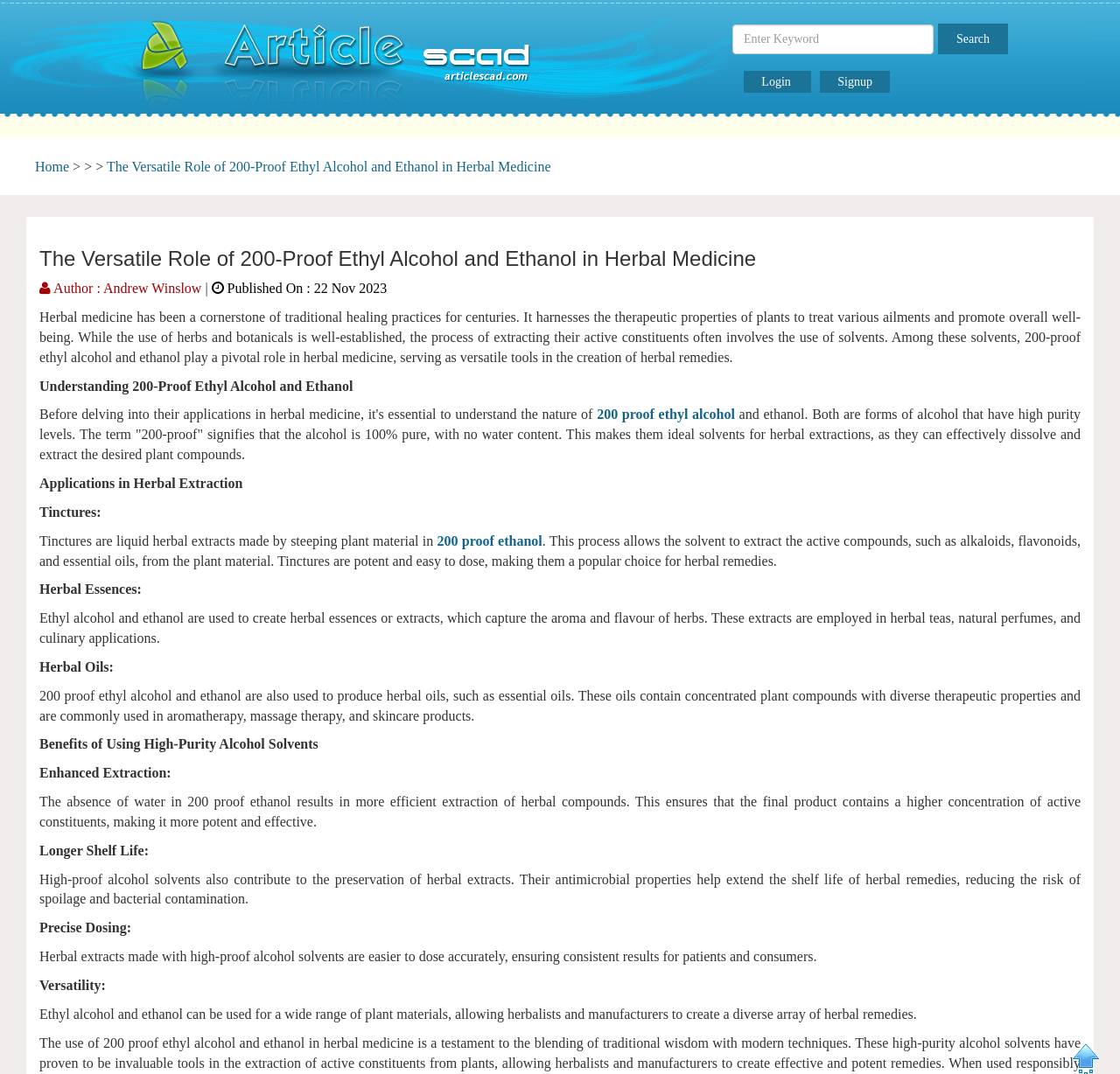What is the purpose of 200-proof ethyl alcohol and ethanol in herbal medicine?
Carefully examine the image and provide a detailed answer to the question.

The purpose of 200-proof ethyl alcohol and ethanol in herbal medicine can be inferred from the text which explains that they are used as solvents to extract active compounds from plants, making them ideal for herbal extractions.